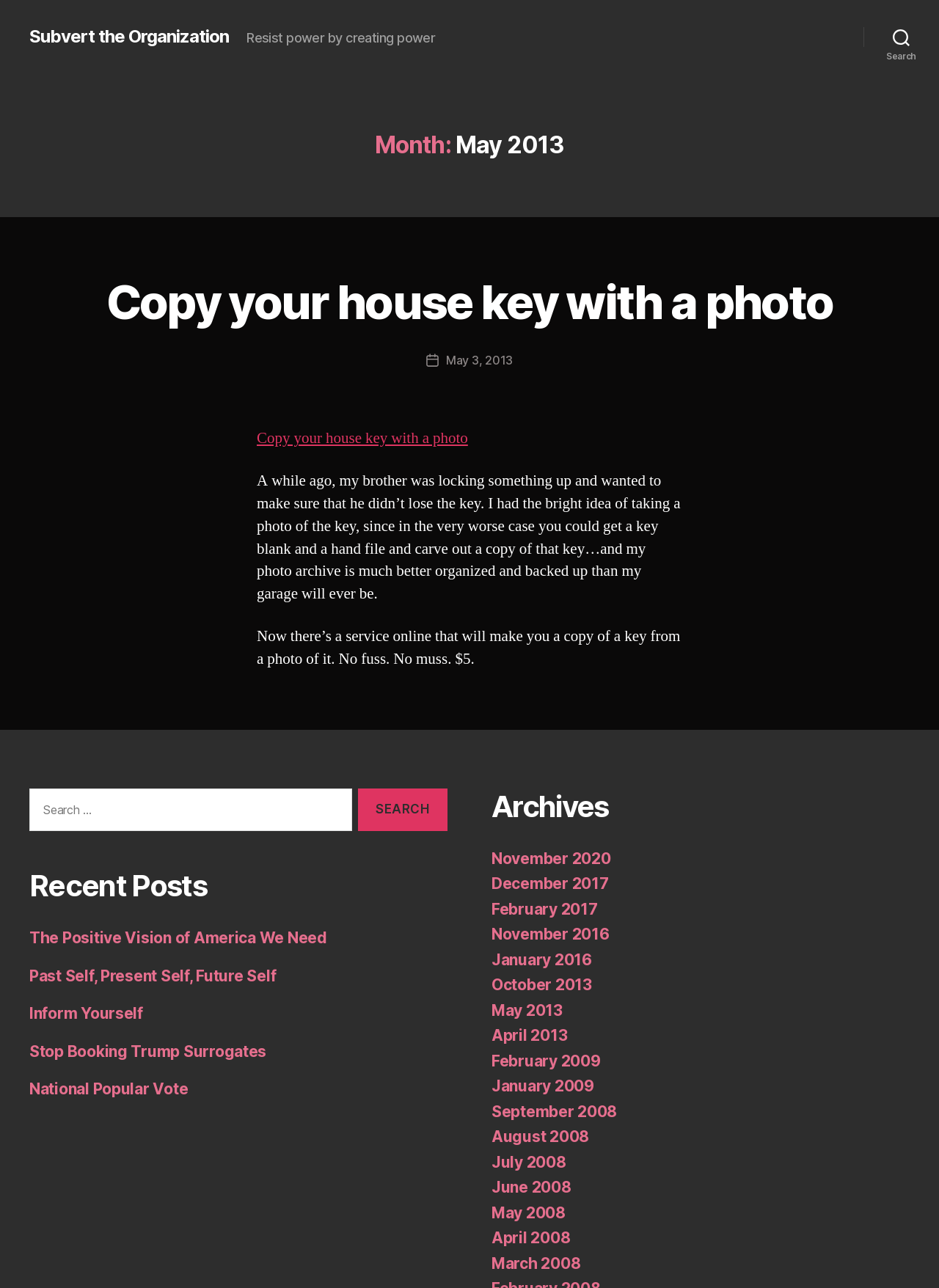Find the bounding box of the UI element described as: "April 2013". The bounding box coordinates should be given as four float values between 0 and 1, i.e., [left, top, right, bottom].

[0.523, 0.797, 0.604, 0.811]